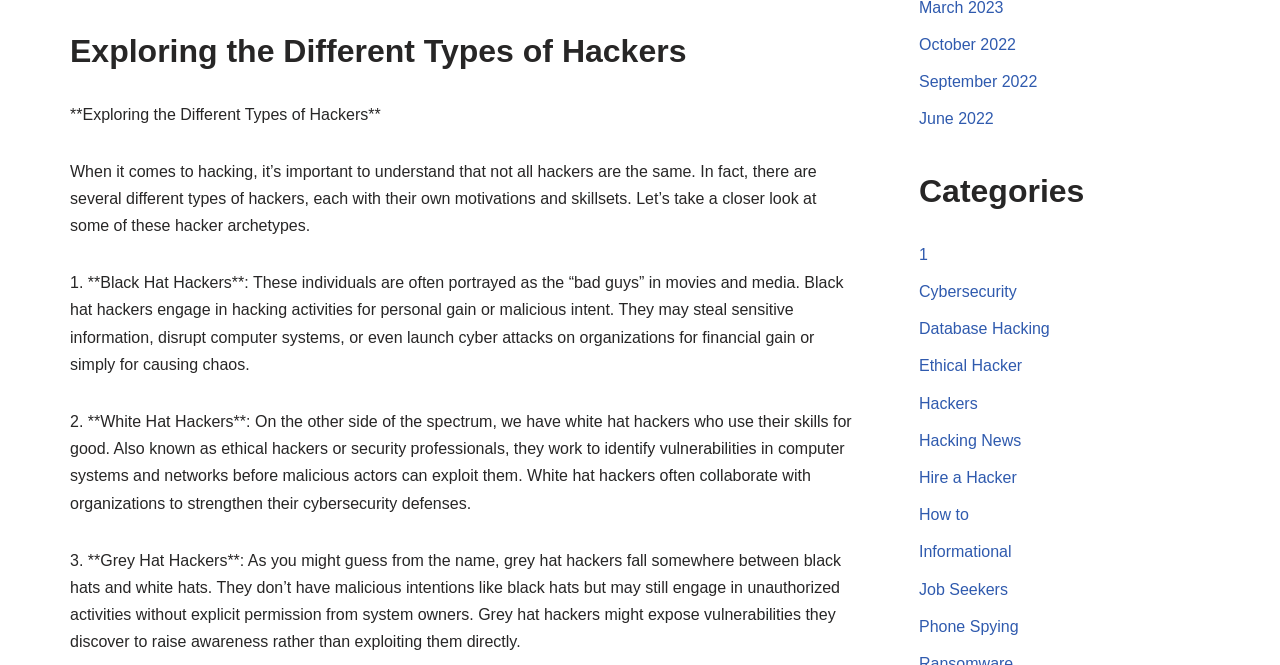What is the purpose of White Hat Hackers?
Answer with a single word or short phrase according to what you see in the image.

To identify vulnerabilities